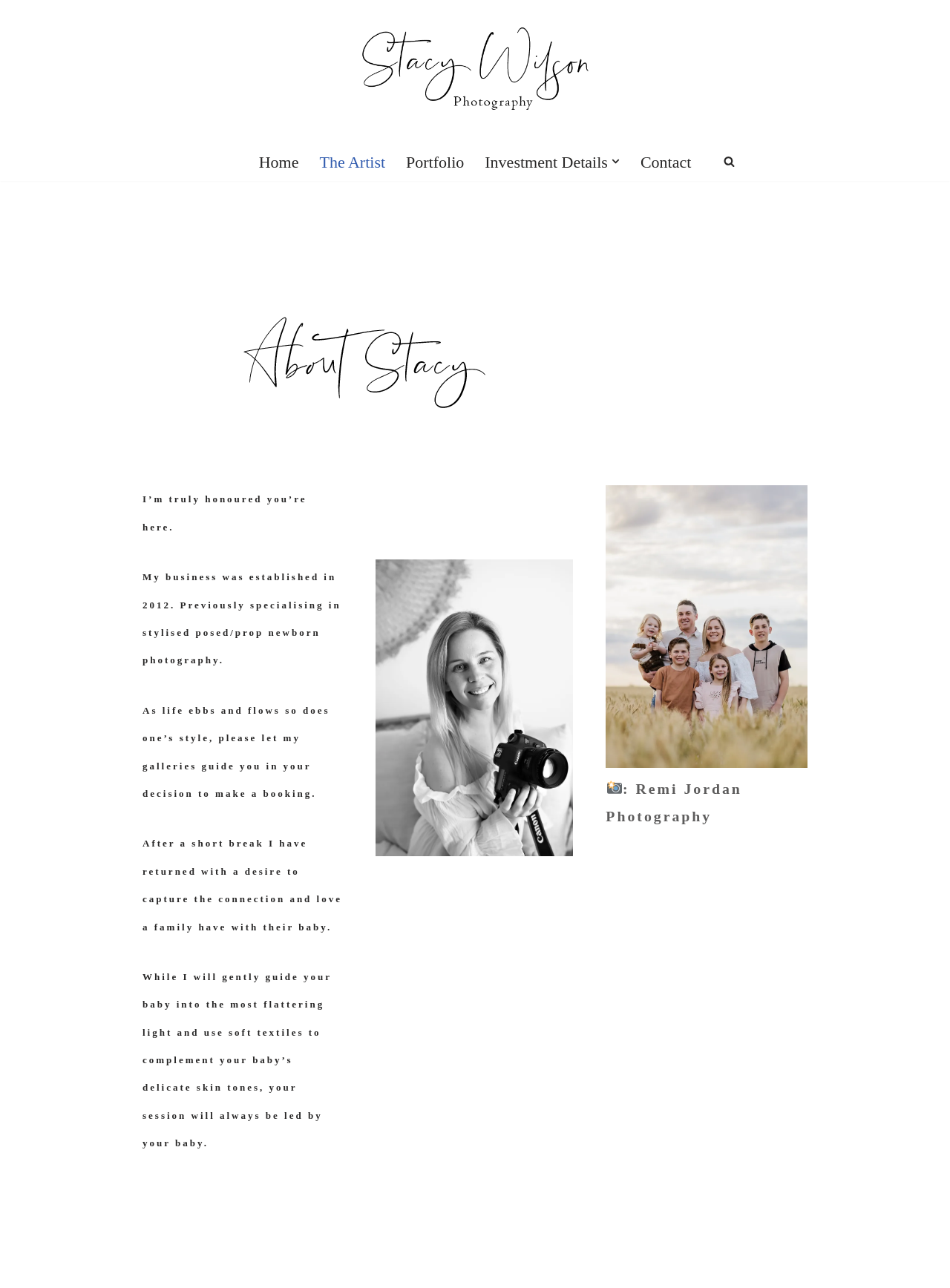What is the photographer's name?
Provide a thorough and detailed answer to the question.

The photographer's name is Stacy Wilson, which can be found in the link 'Stacy Wilson Photography' at the top of the webpage.